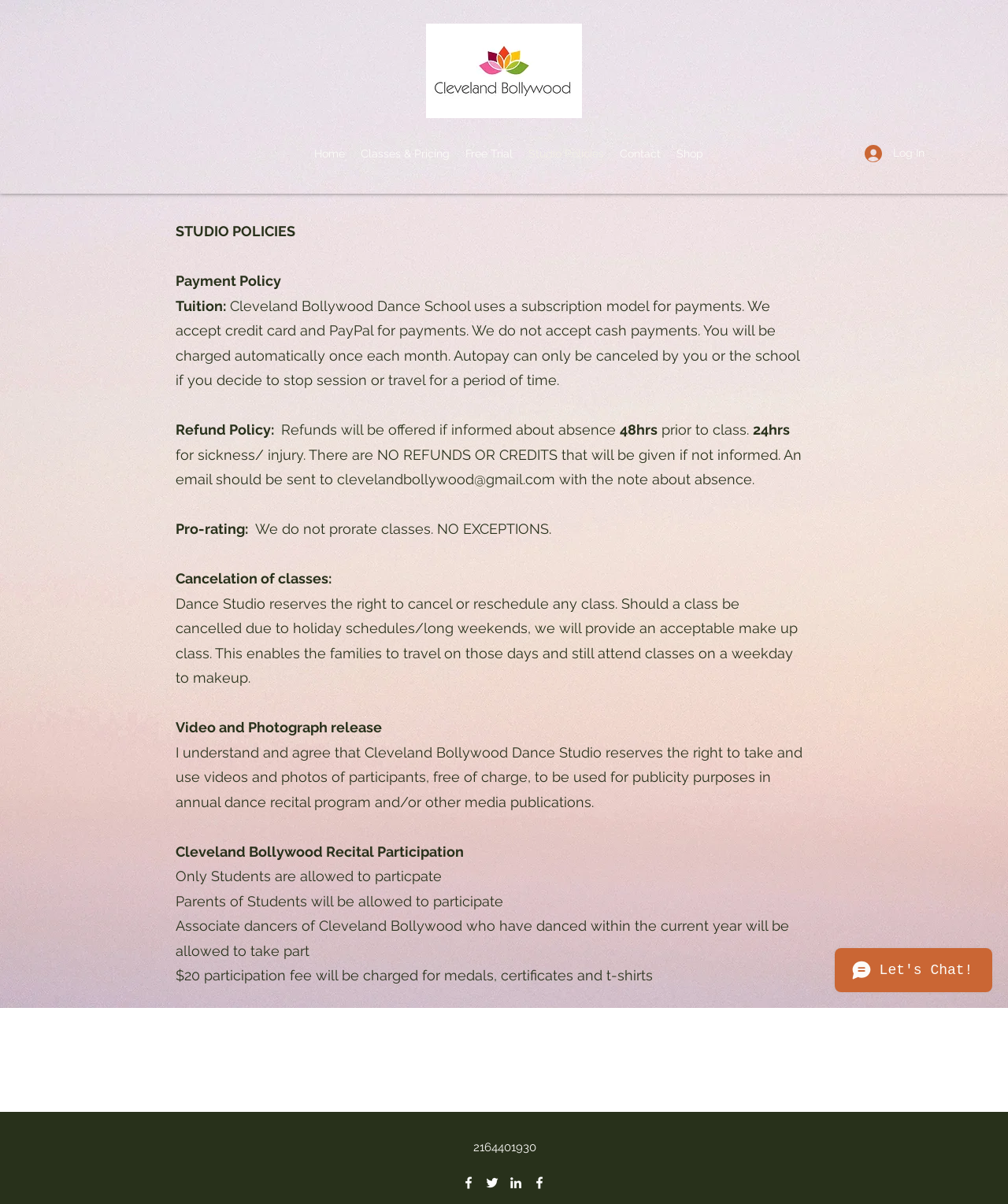What is the refund policy for classes?
Please provide a single word or phrase as the answer based on the screenshot.

Refunds will be offered if informed about absence